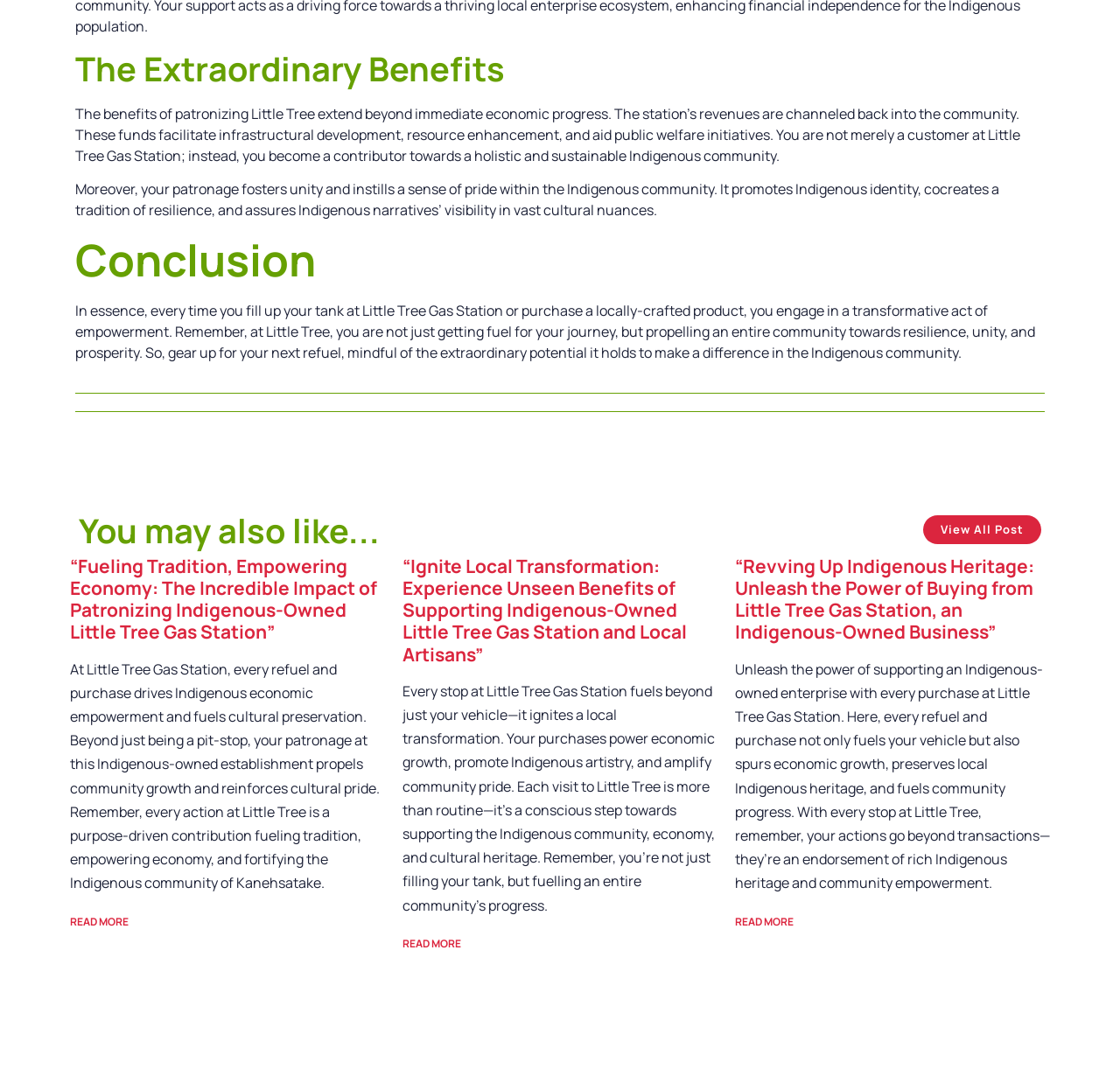How many articles are listed on the webpage?
Answer the question with just one word or phrase using the image.

3